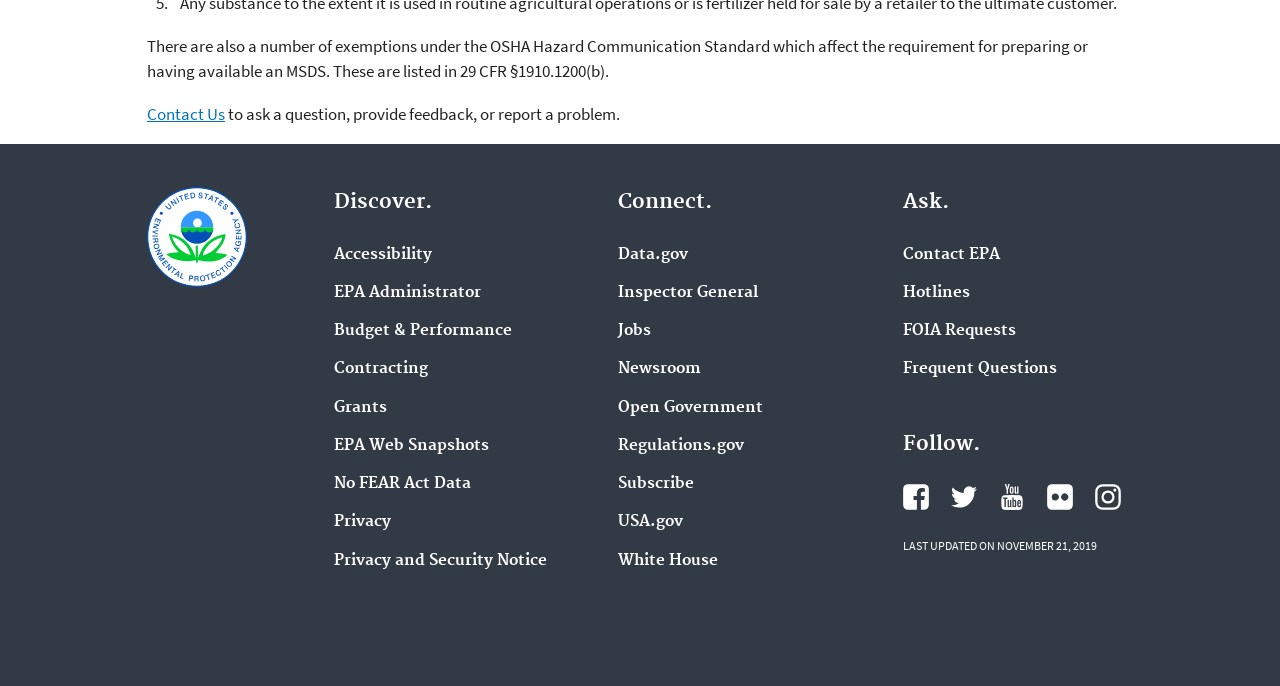Given the element description, predict the bounding box coordinates in the format (top-left x, top-left y, bottom-right x, bottom-right y). Make sure all values are between 0 and 1. Here is the element description: No FEAR Act Data

[0.261, 0.692, 0.368, 0.719]